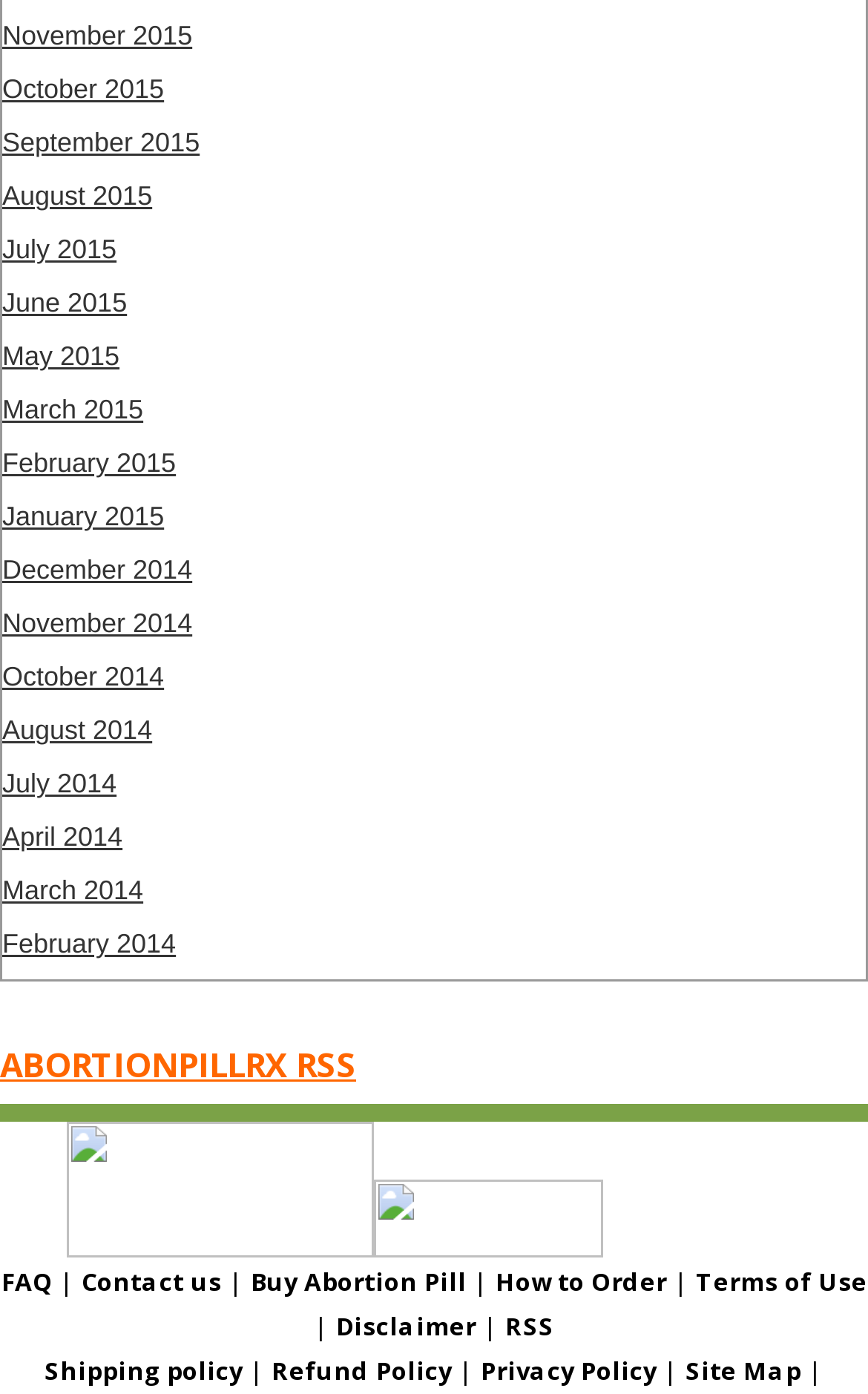Specify the bounding box coordinates of the area that needs to be clicked to achieve the following instruction: "Check Shipping policy".

[0.051, 0.971, 0.279, 0.995]